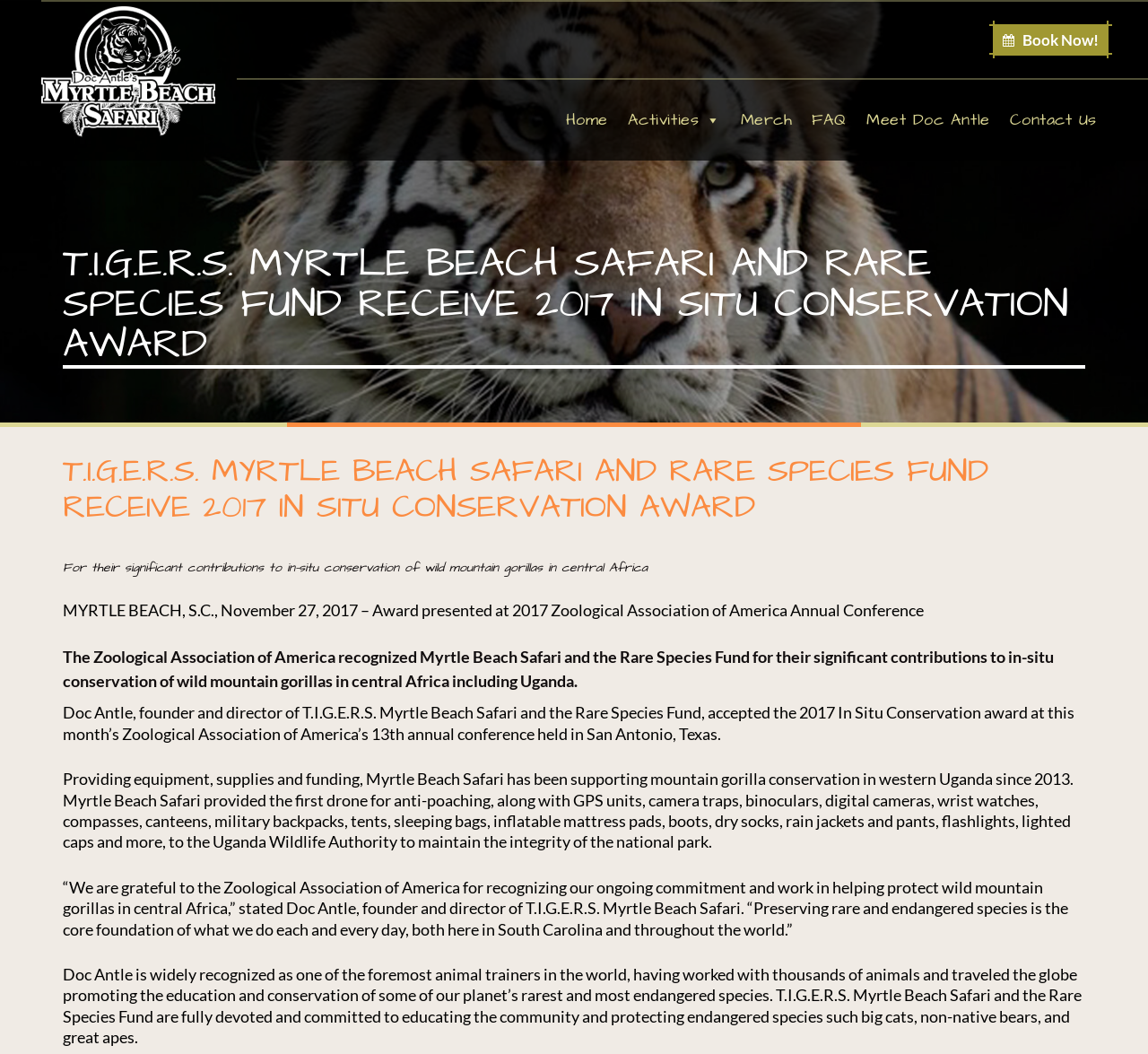Where is the mountain gorilla conservation supported by Myrtle Beach Safari?
Based on the screenshot, provide a one-word or short-phrase response.

Western Uganda